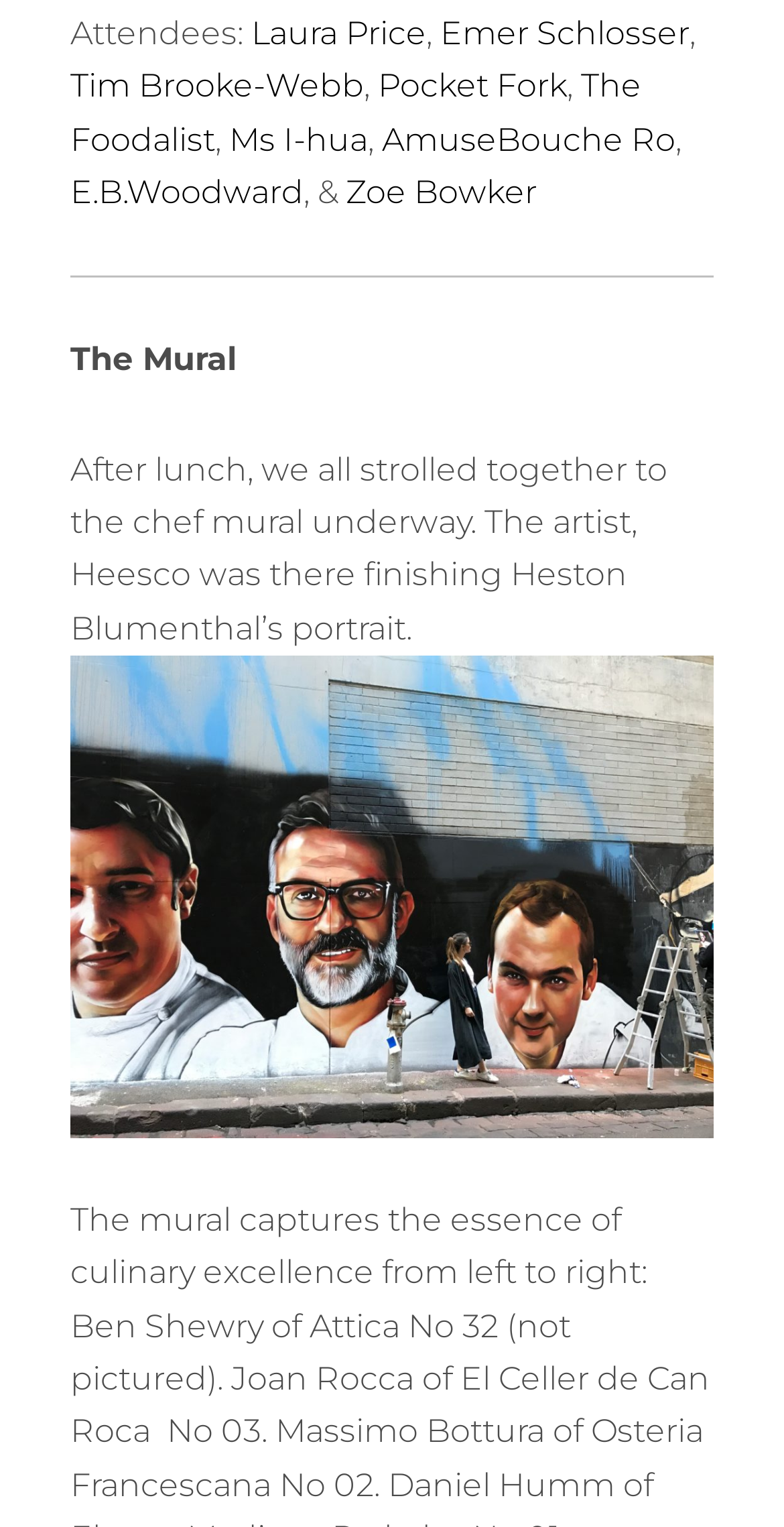Give a concise answer using only one word or phrase for this question:
What is the location mentioned?

The Mural